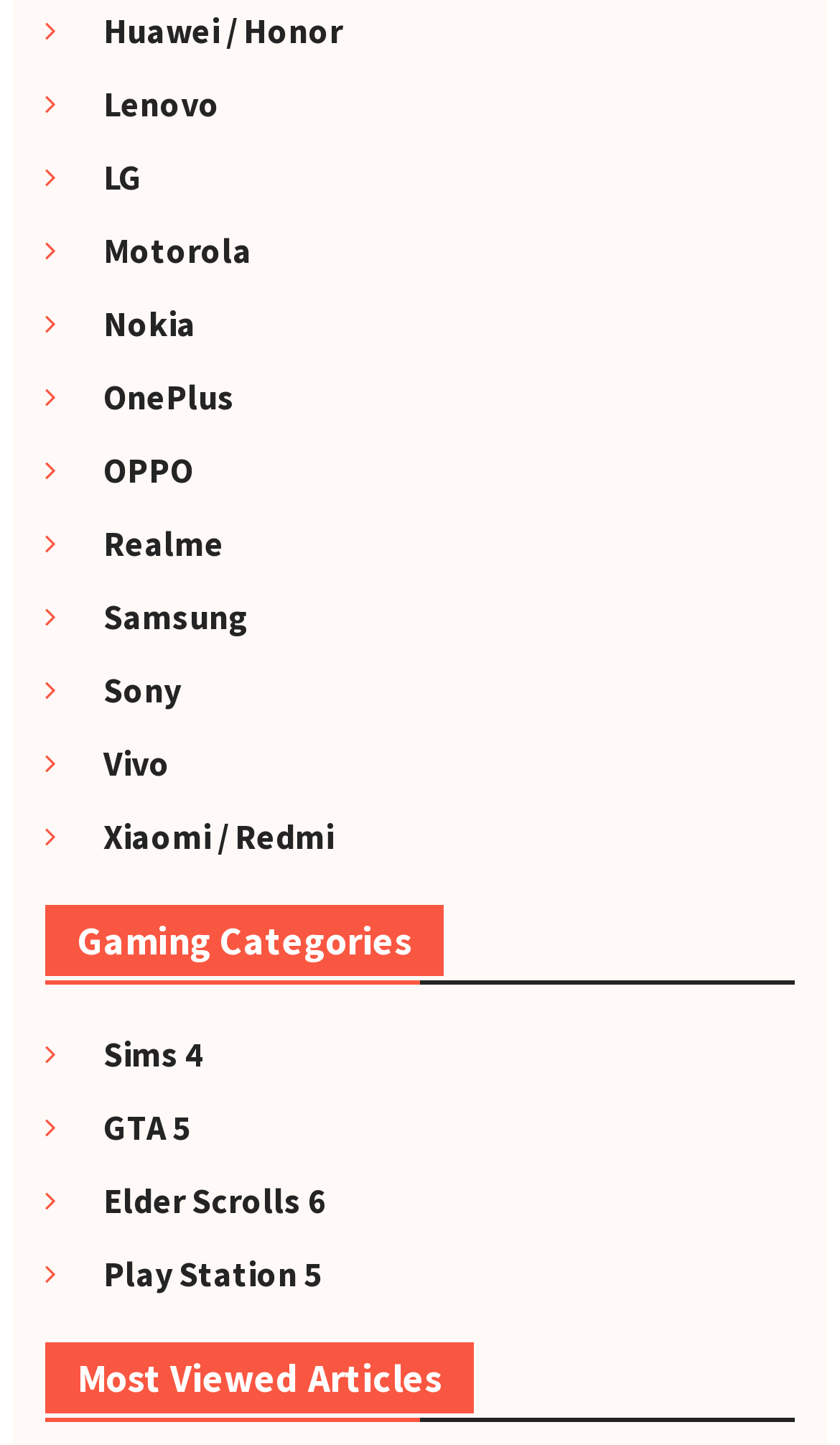Identify the bounding box coordinates of the clickable region necessary to fulfill the following instruction: "Go to Gaming Categories". The bounding box coordinates should be four float numbers between 0 and 1, i.e., [left, top, right, bottom].

[0.053, 0.627, 0.947, 0.682]